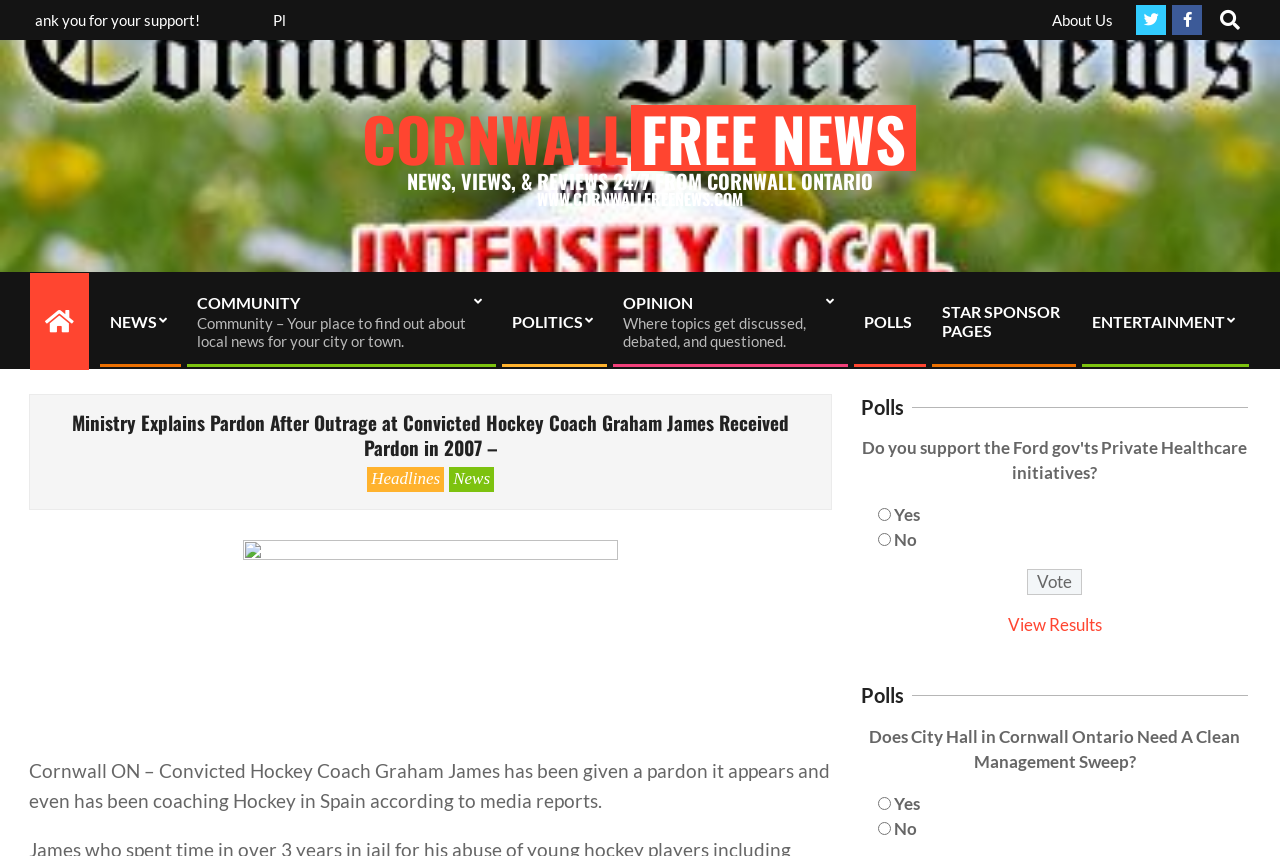Please identify the bounding box coordinates of where to click in order to follow the instruction: "Get a free consultation".

None